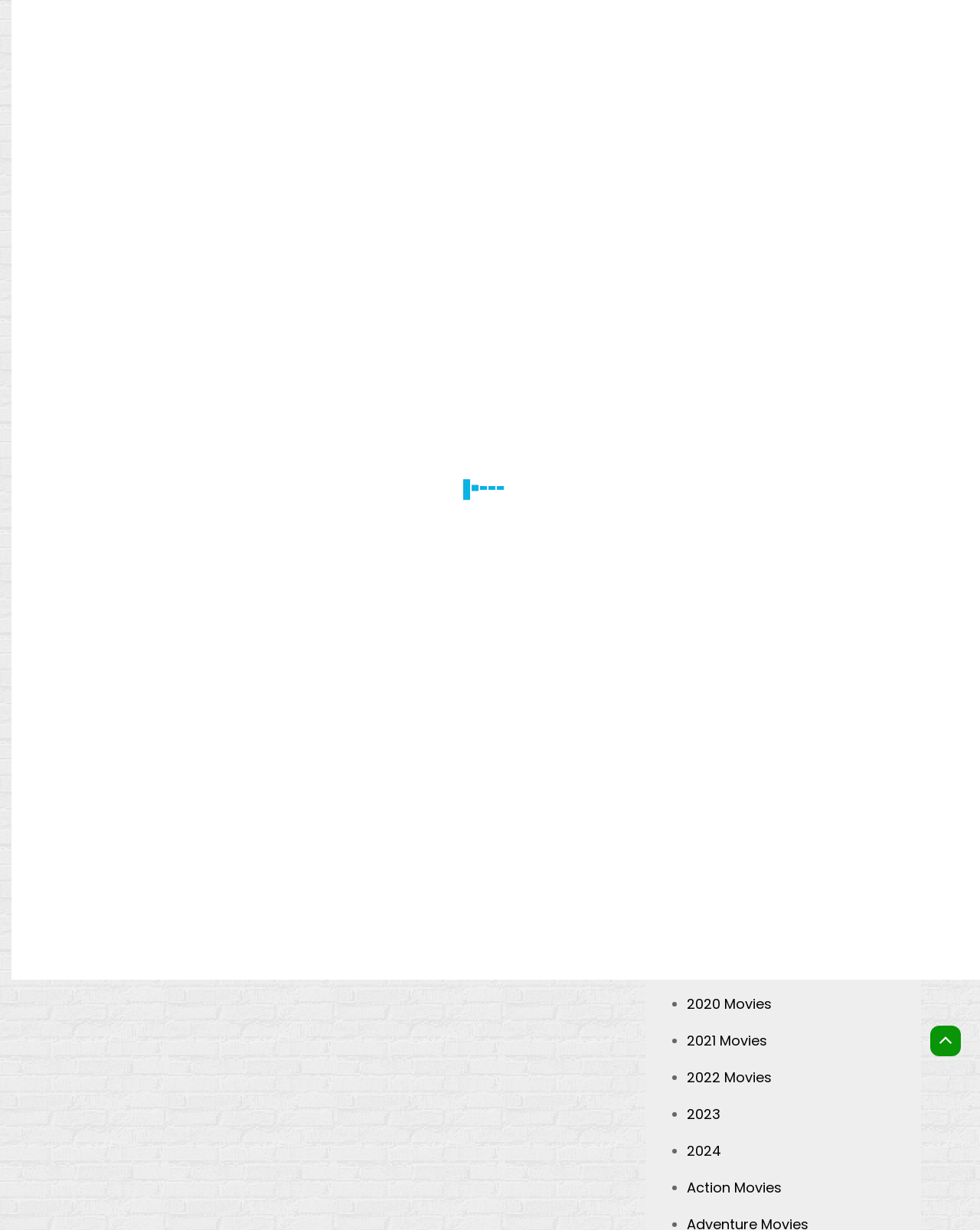Find the bounding box coordinates of the clickable element required to execute the following instruction: "View Mortal Engines movie details". Provide the coordinates as four float numbers between 0 and 1, i.e., [left, top, right, bottom].

[0.061, 0.091, 0.339, 0.119]